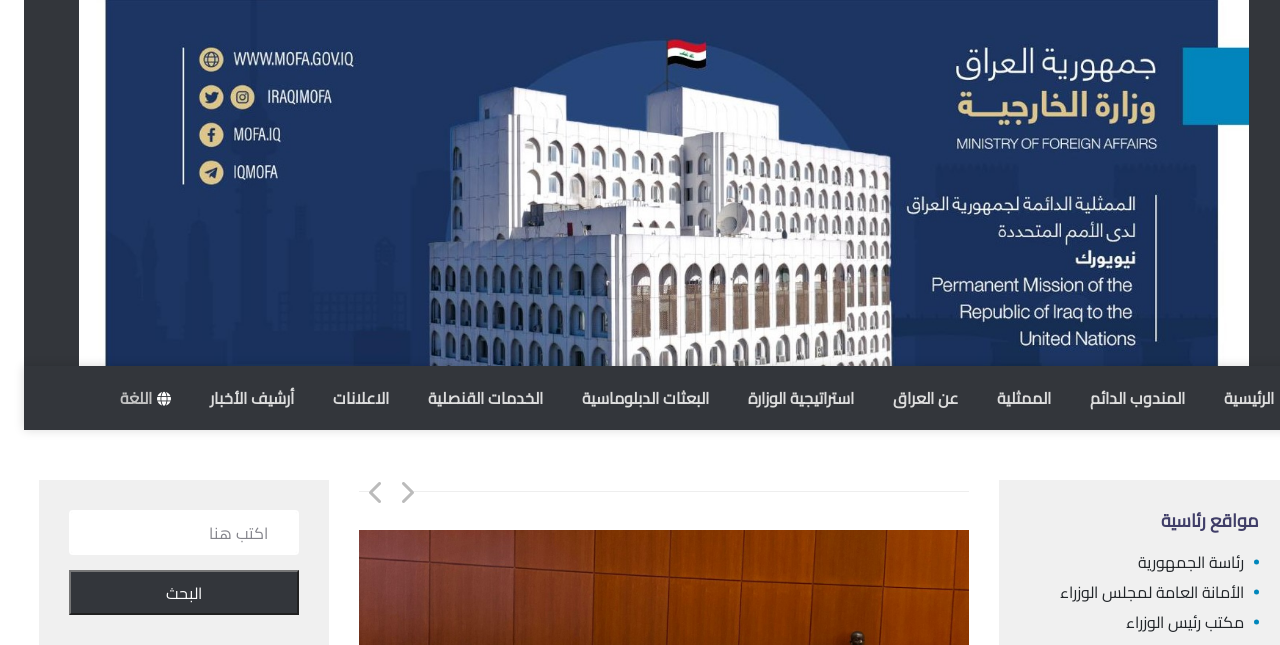Identify the bounding box coordinates of the specific part of the webpage to click to complete this instruction: "Search for something".

[0.035, 0.791, 0.215, 0.86]